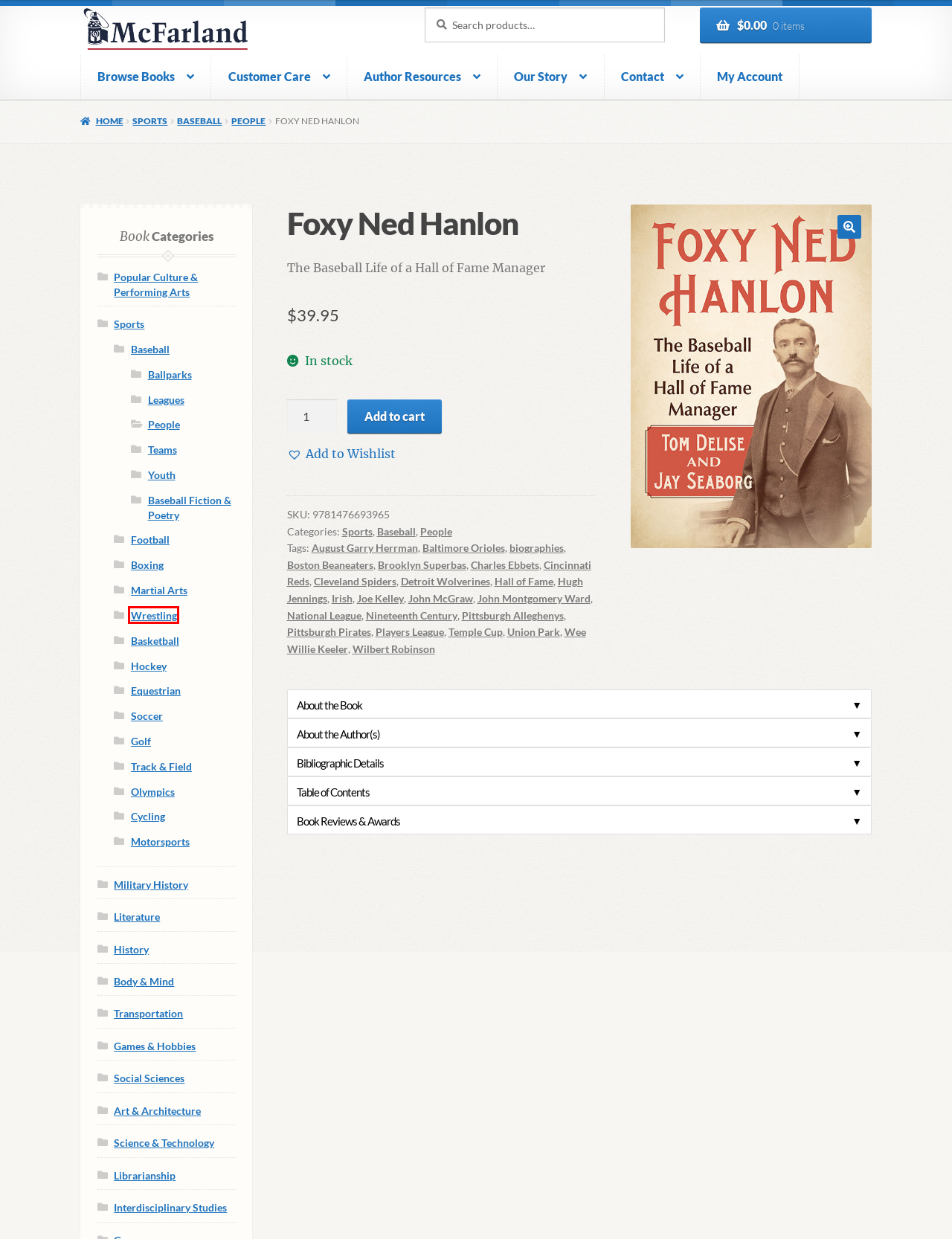Analyze the screenshot of a webpage that features a red rectangle bounding box. Pick the webpage description that best matches the new webpage you would see after clicking on the element within the red bounding box. Here are the candidates:
A. Wrestling - McFarland
B. Contact - McFarland
C. Temple Cup - McFarland
D. Baseball - McFarland
E. Sports - McFarland
F. biographies - McFarland
G. Science & Technology - McFarland
H. Baltimore Orioles - McFarland

A